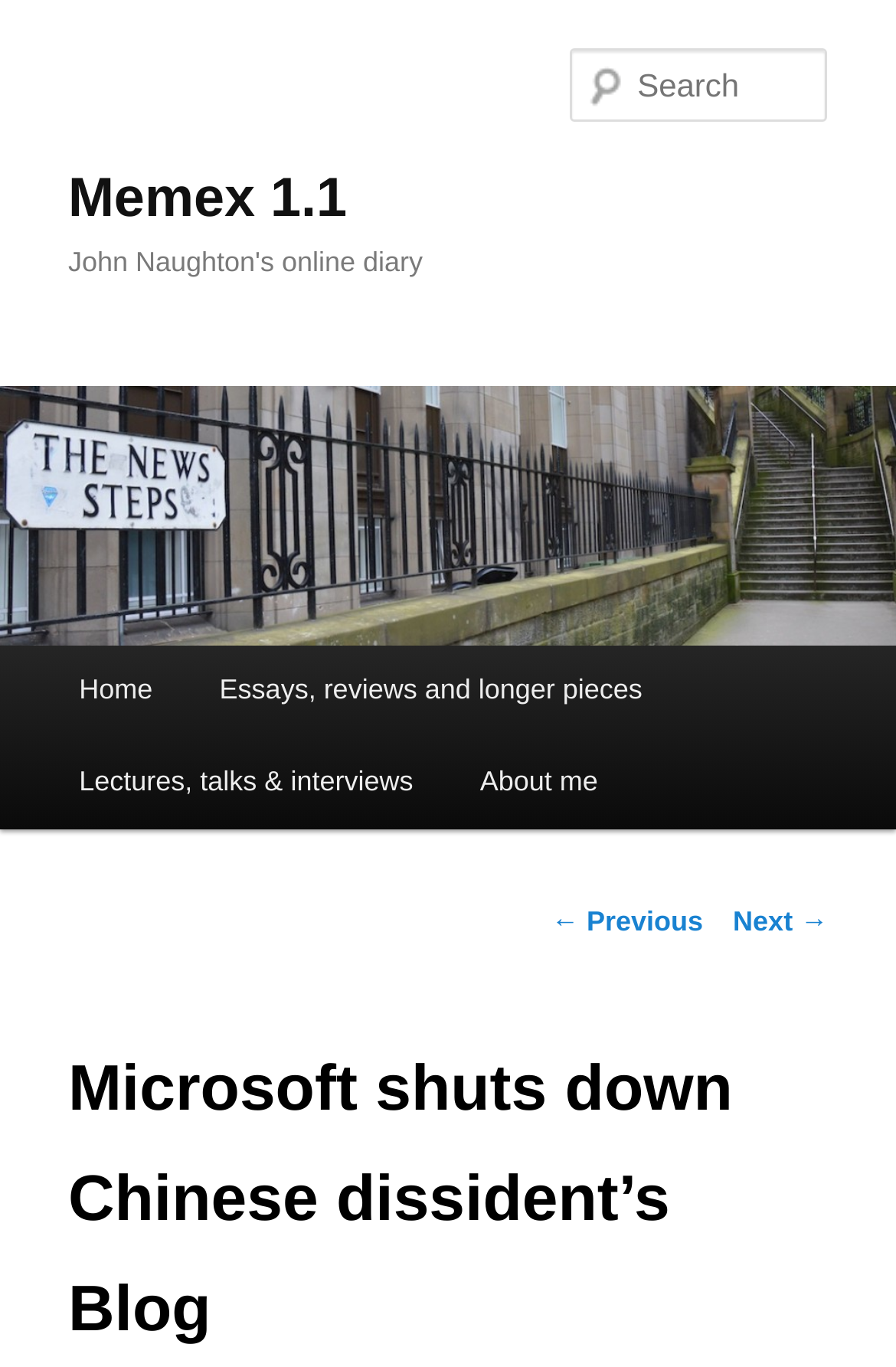Identify the bounding box for the described UI element: "Home".

[0.051, 0.472, 0.208, 0.539]